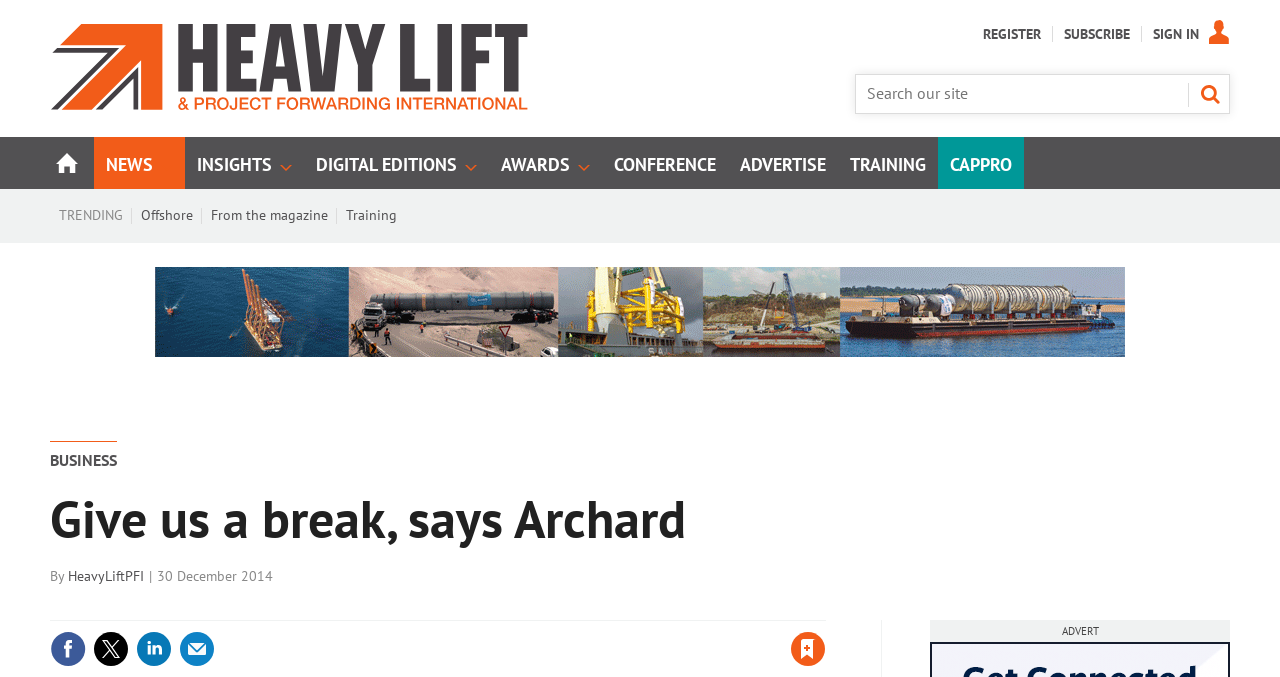Please provide a short answer using a single word or phrase for the question:
What type of news is featured on this website?

Heavy Lift and Project Forwarding